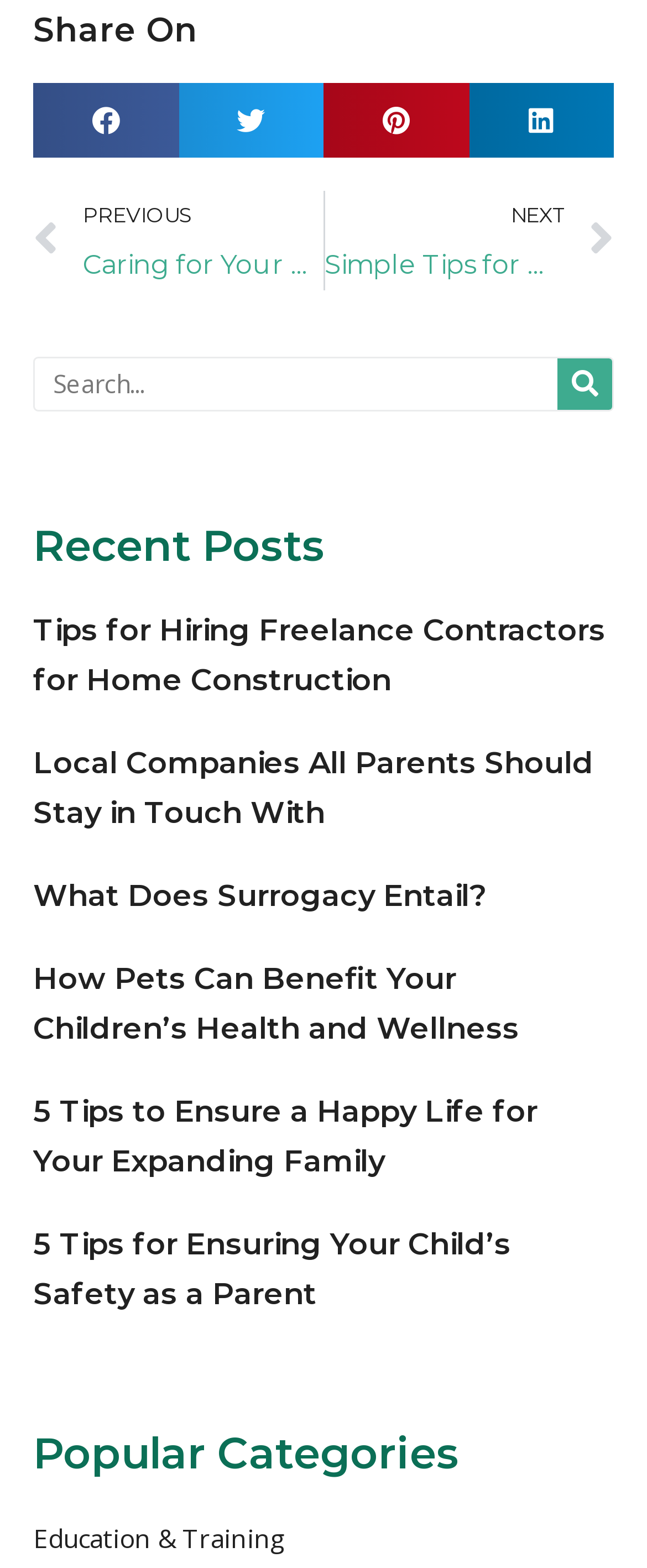How many social media sharing options are available?
Based on the screenshot, provide a one-word or short-phrase response.

4